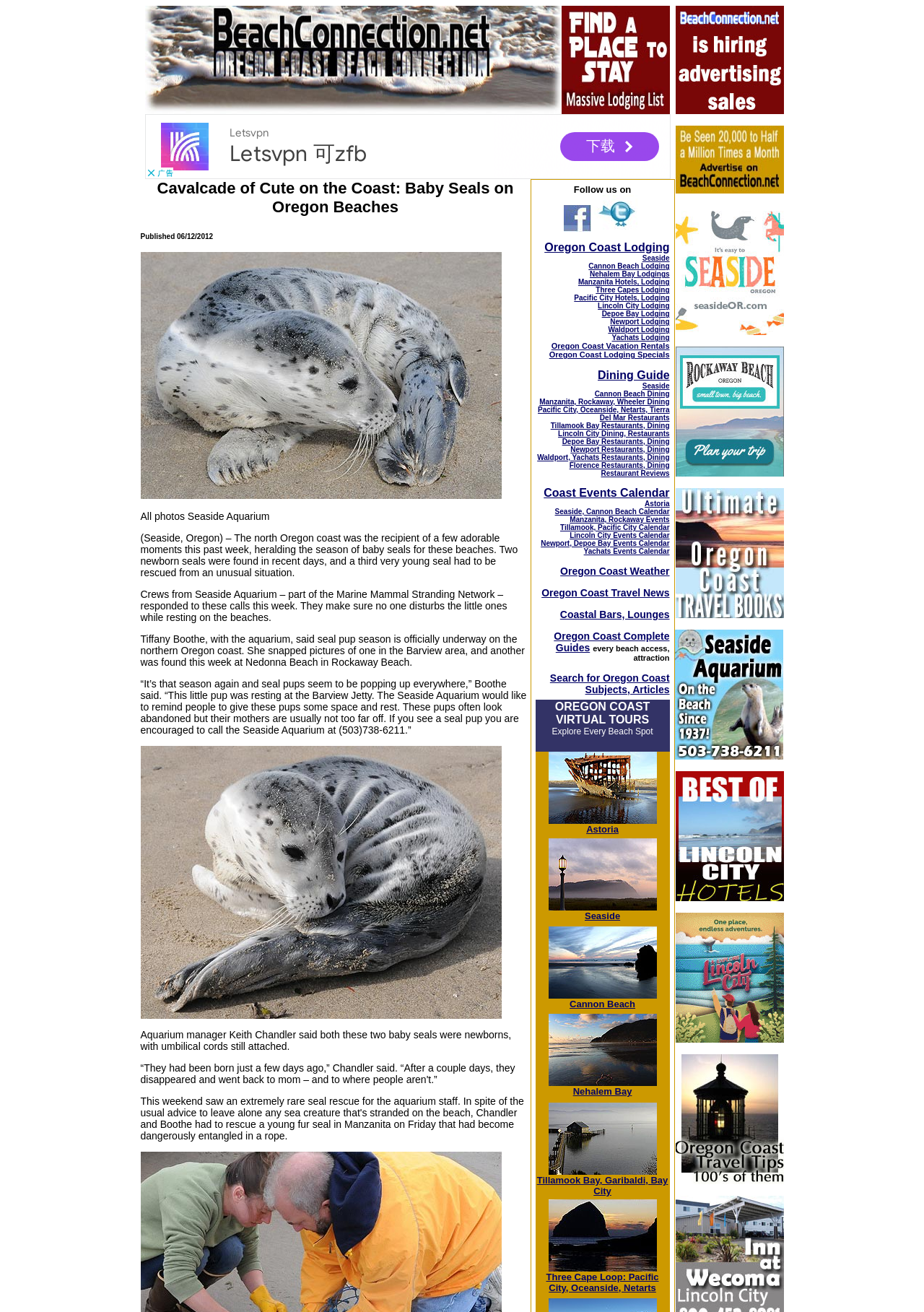Answer the question in a single word or phrase:
How many table rows are in the first table on the webpage?

1